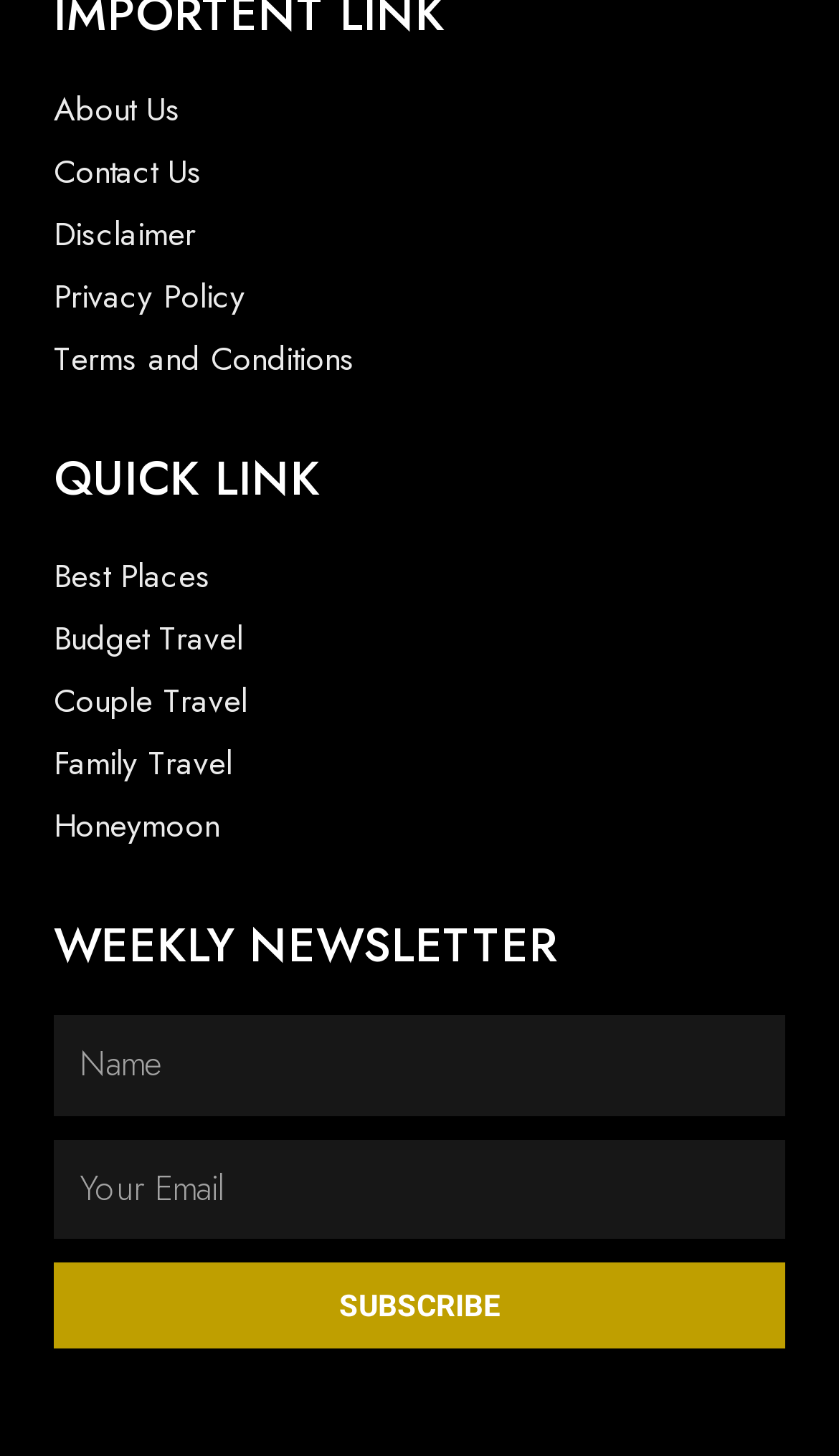How many links are under QUICK LINK?
Please provide a detailed and thorough answer to the question.

I counted the number of links under the 'QUICK LINK' heading, which are 'Best Places', 'Budget Travel', 'Couple Travel', 'Family Travel', and 'Honeymoon'. Therefore, there are 5 links under QUICK LINK.